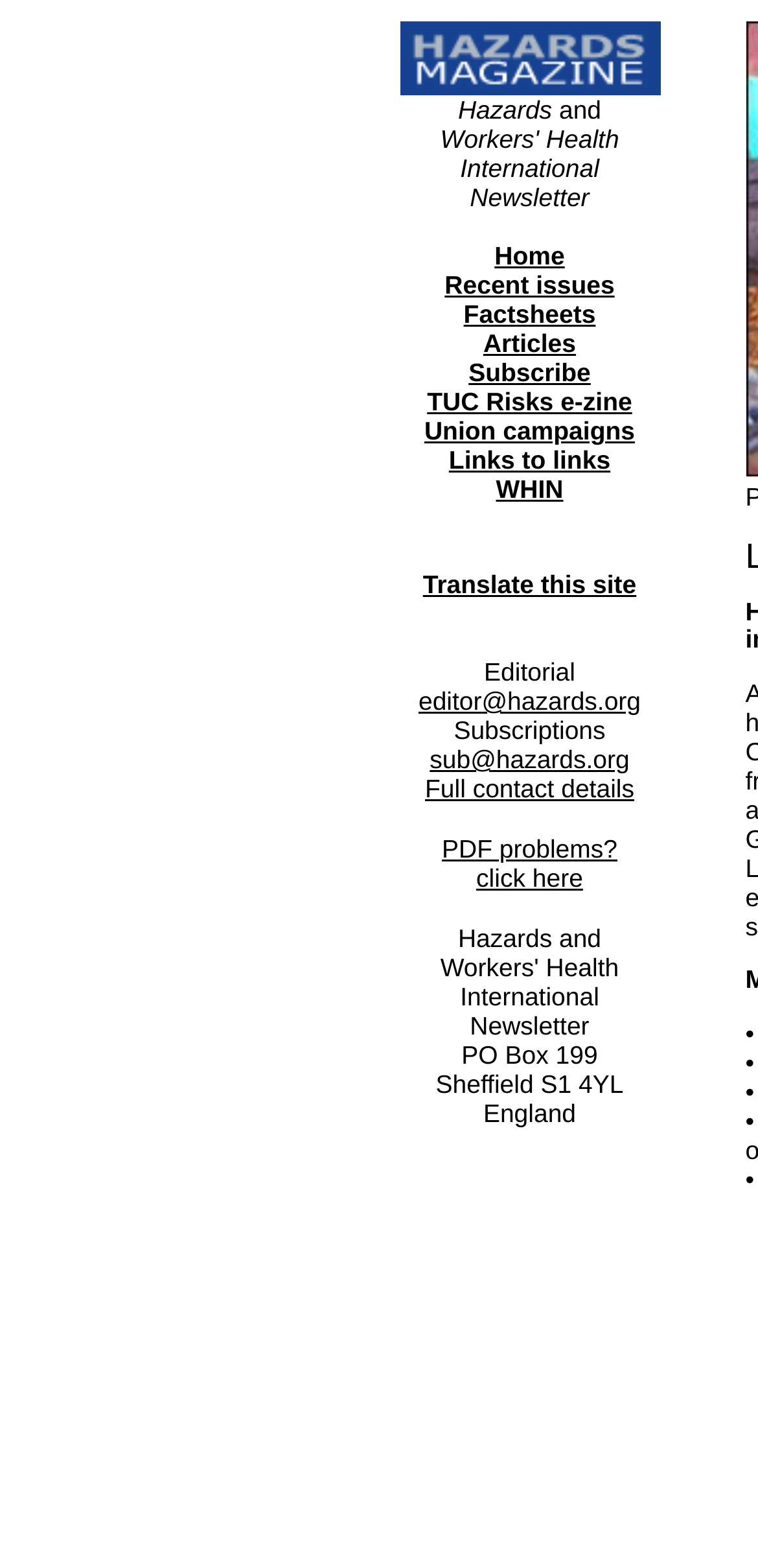Please find the bounding box coordinates of the section that needs to be clicked to achieve this instruction: "learn about California lemon law".

None